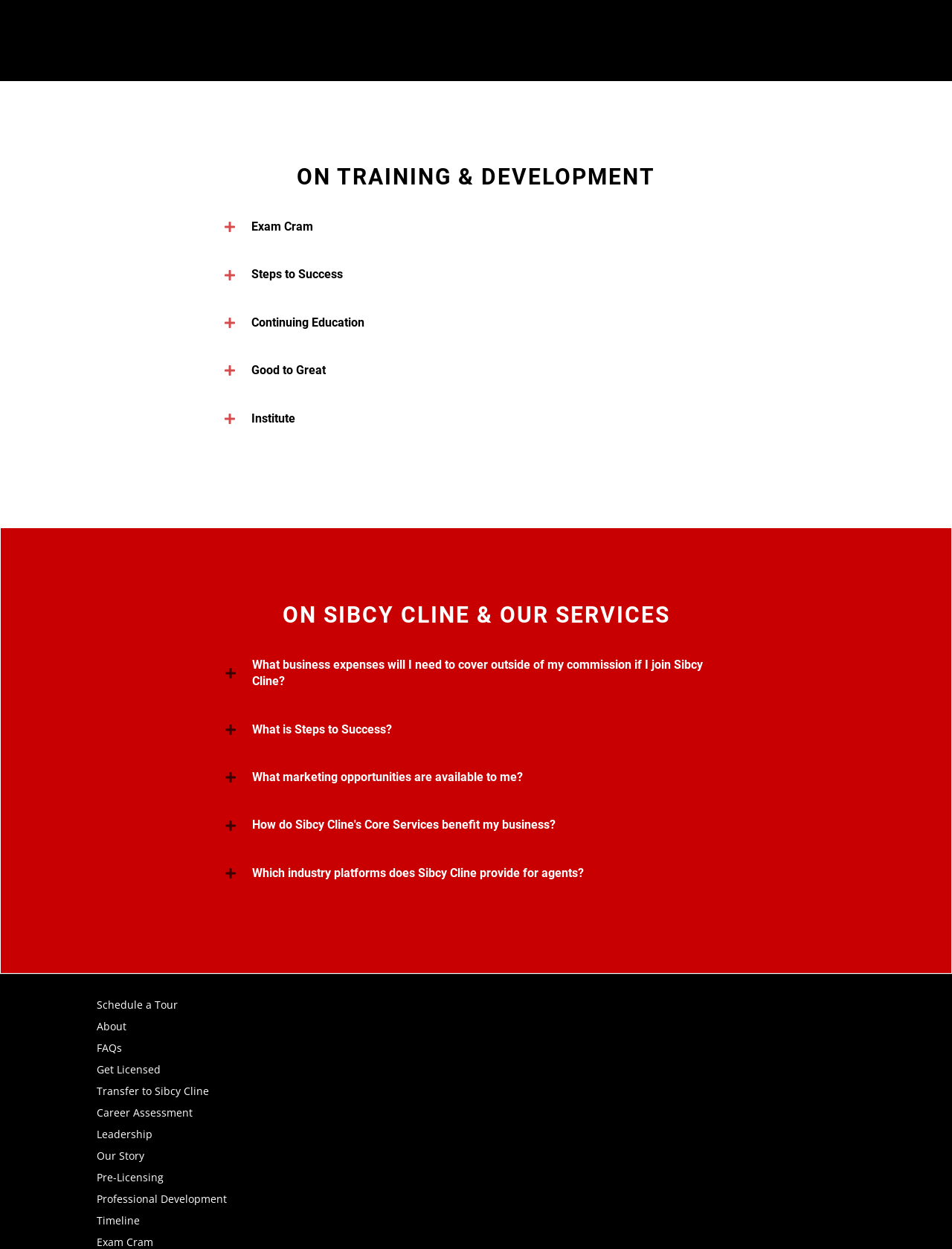Find the bounding box coordinates corresponding to the UI element with the description: "Transfer to Sibcy Cline". The coordinates should be formatted as [left, top, right, bottom], with values as floats between 0 and 1.

[0.102, 0.868, 0.22, 0.879]